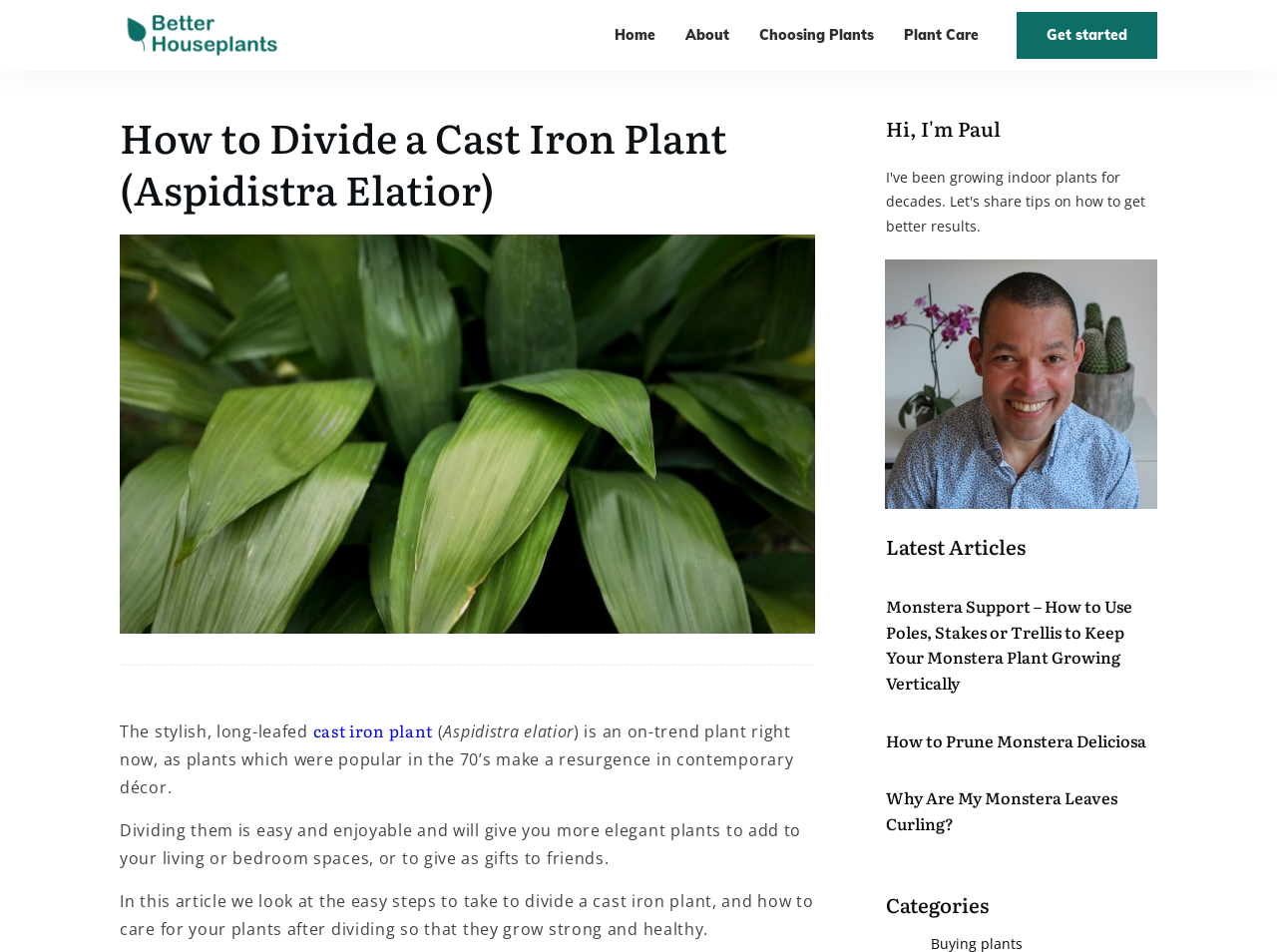Locate the bounding box coordinates of the element that should be clicked to fulfill the instruction: "Explore the 'Plant Care' section".

[0.708, 0.022, 0.766, 0.052]